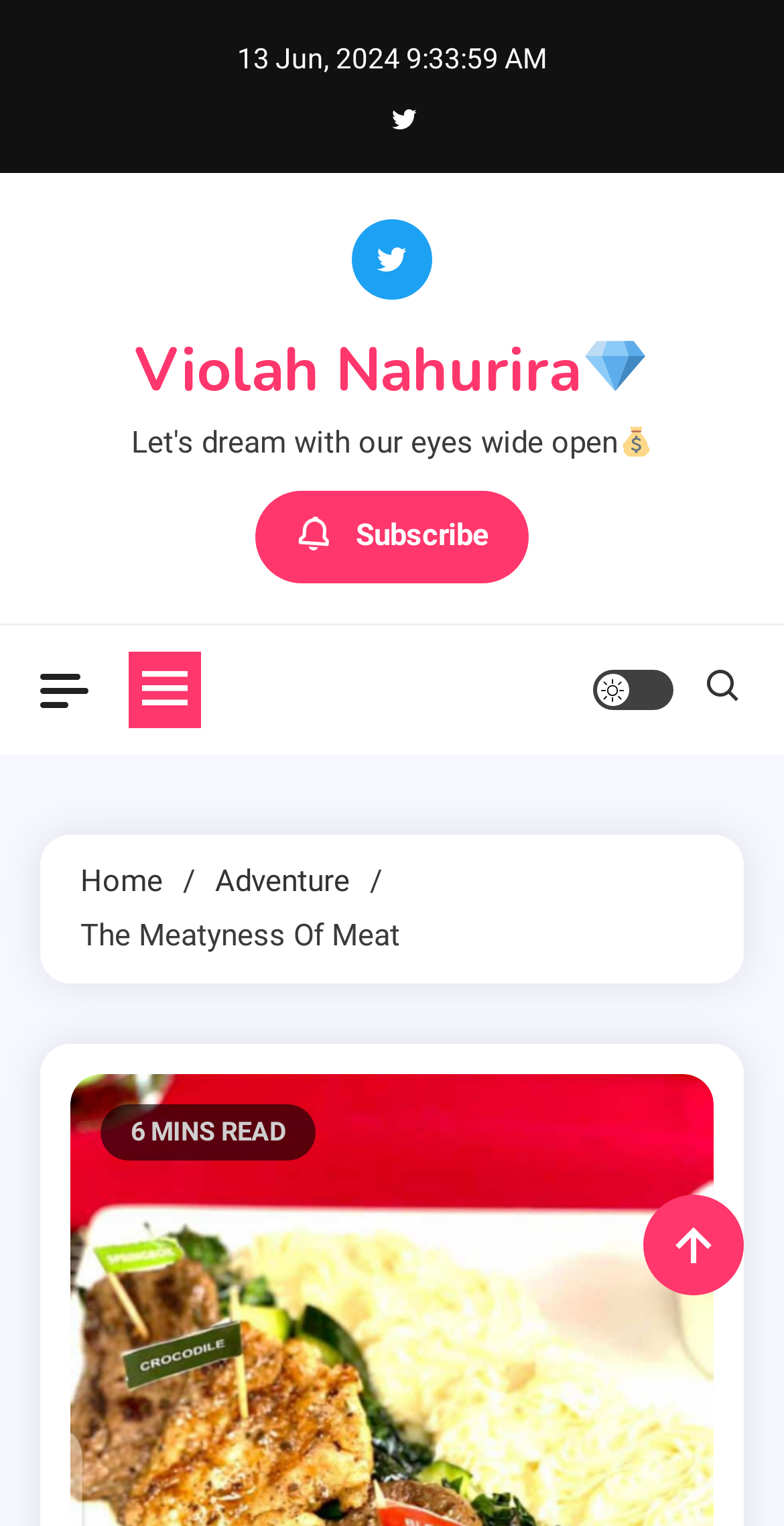Describe all the key features of the webpage in detail.

This webpage appears to be a blog post titled "The Meatyness of Meat – Violah Nahurira💎". At the top, there is a timestamp "13 Jun, 2024 9:34:02 AM" indicating when the post was published. Below the timestamp, there are several icons and links, including two identical icons '\ue982', a link to the author's profile "Violah Nahurira 💎" accompanied by a small image of a gemstone, and a link to subscribe.

On the right side of the author's profile link, there is an image of a money bag. Further down, there are three buttons: a blank button, a button with an icon '\ueb5f', and a site mode button. To the right of these buttons, there is another icon '\uebf7'.

The main content of the webpage is a navigation section labeled "Breadcrumbs" which contains links to "Home" and "Adventure". Below this section, the title "The Meatyness Of Meat" is displayed, followed by a subtitle "6 MINS READ" indicating the estimated reading time of the post.

The meta description suggests that the post is about the author's experiences with different types of meat, including goat, cow, chicken, pork, shark, rabbit, fish, donkey, and hippo meat. However, the accessibility tree does not provide any information about the post's content beyond the title and timestamp.